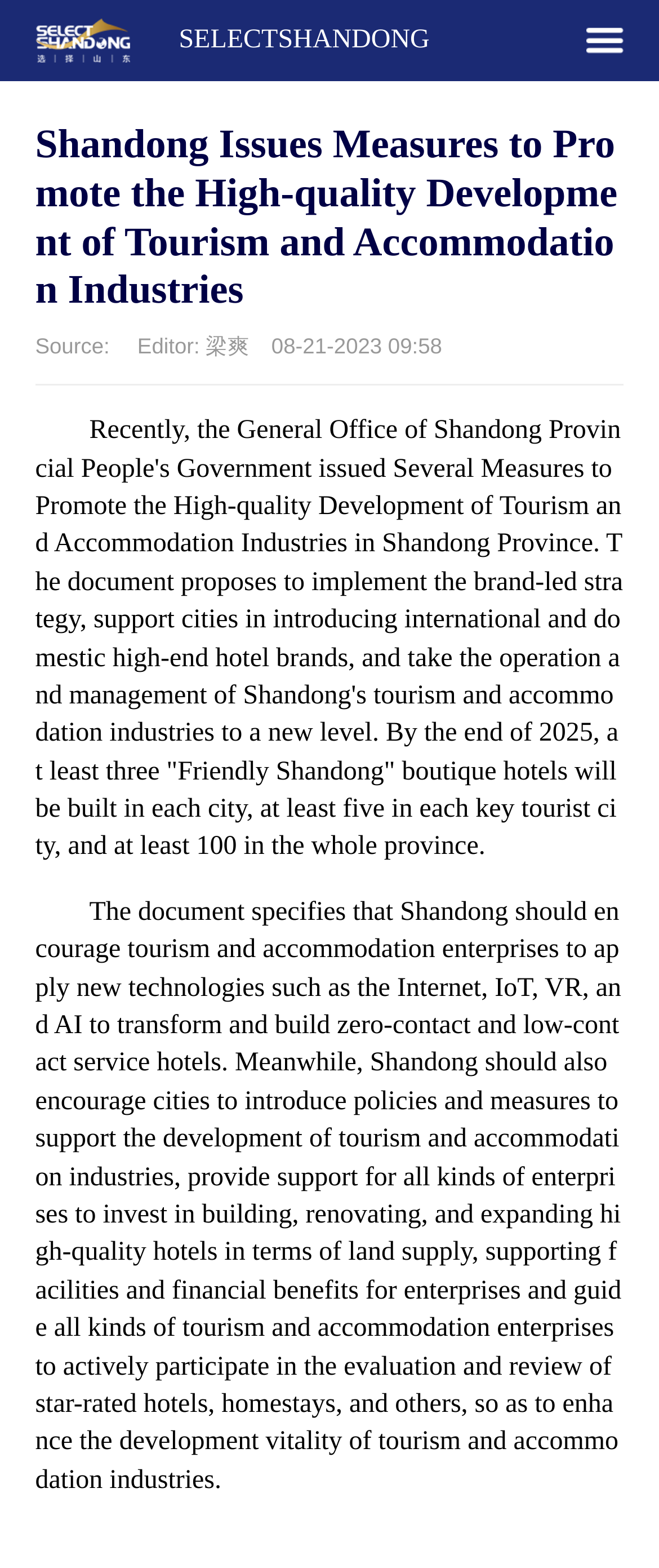Locate the bounding box of the UI element described in the following text: "parent_node: SELECTSHANDONG".

[0.889, 0.014, 0.947, 0.038]